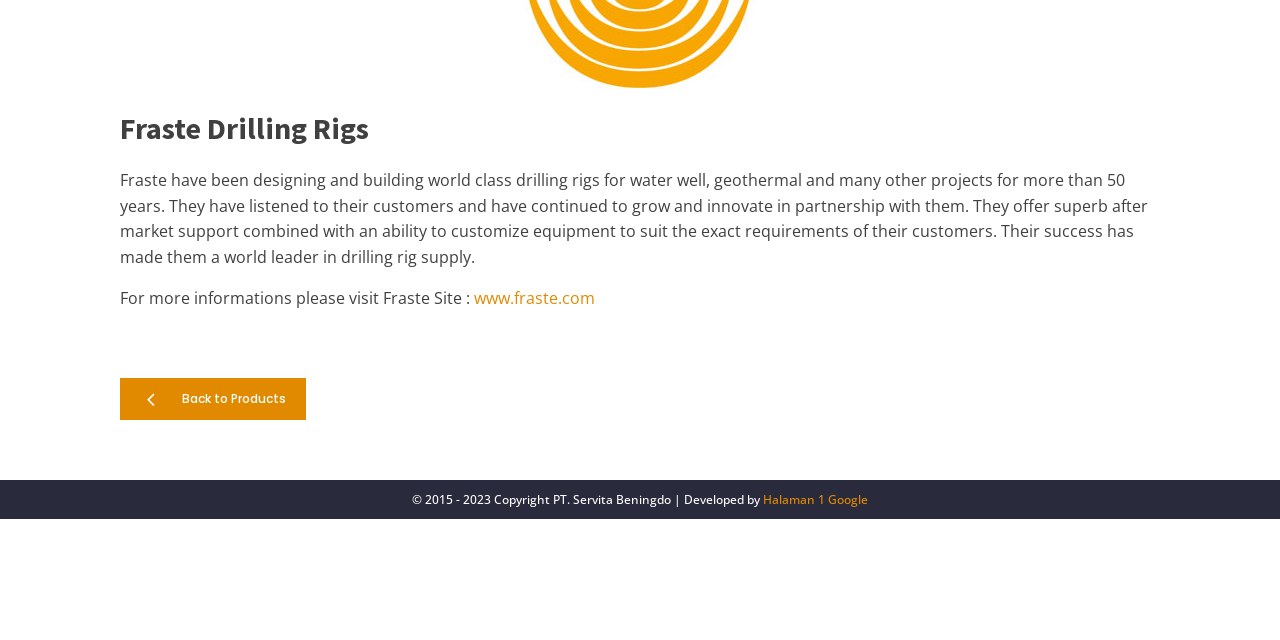Determine the bounding box coordinates for the UI element with the following description: "www.fraste.com". The coordinates should be four float numbers between 0 and 1, represented as [left, top, right, bottom].

[0.37, 0.449, 0.465, 0.483]